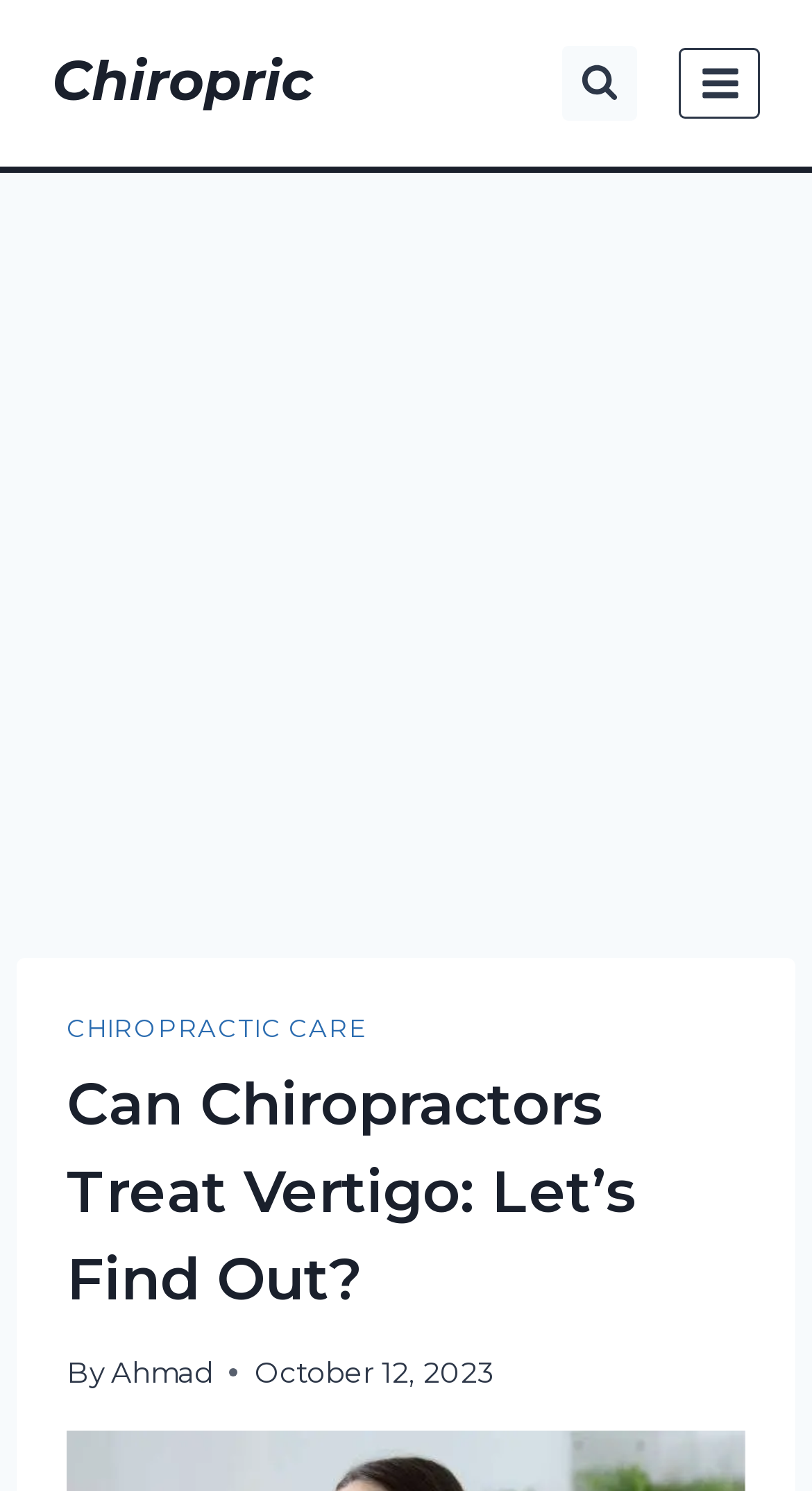Using the provided element description: "Chiropractic Care", identify the bounding box coordinates. The coordinates should be four floats between 0 and 1 in the order [left, top, right, bottom].

[0.082, 0.197, 0.452, 0.218]